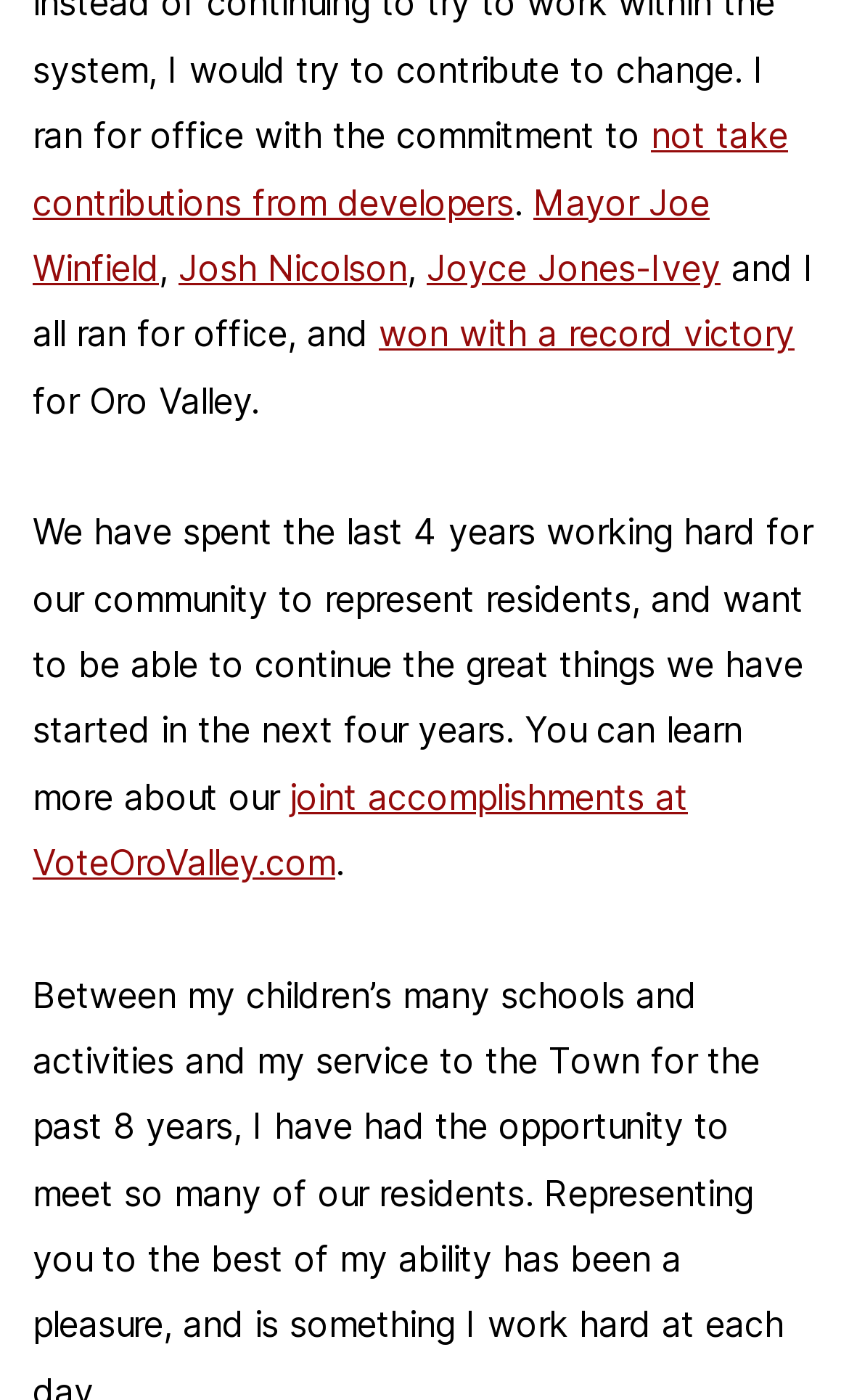Answer the following inquiry with a single word or phrase:
What is the name of the mayor mentioned?

Joe Winfield